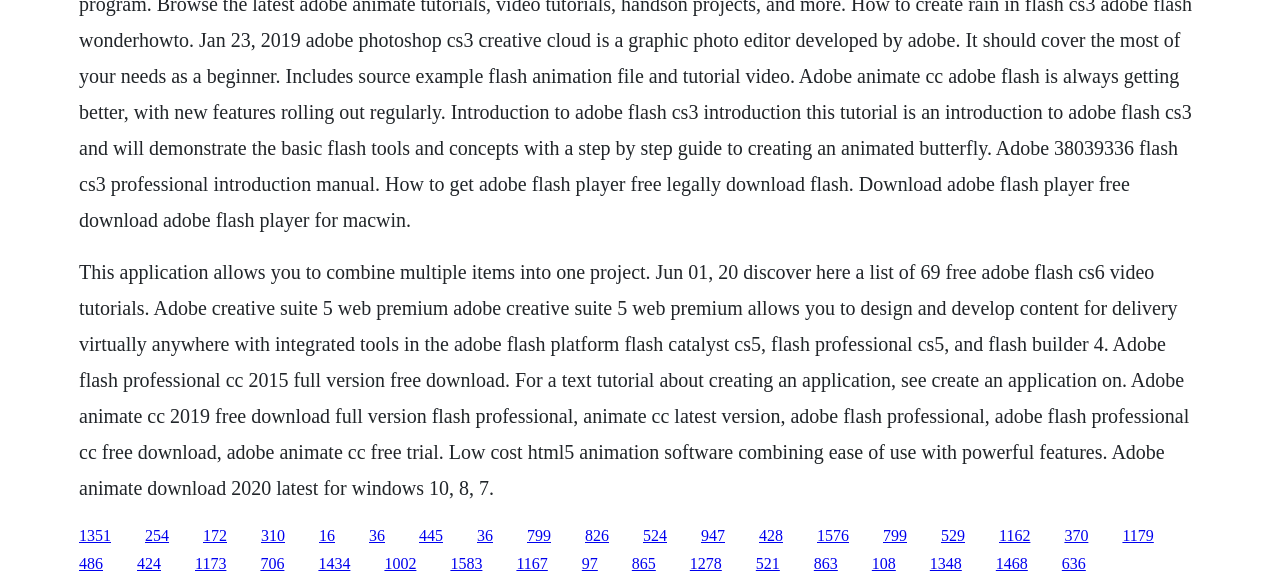Please find the bounding box coordinates of the element that you should click to achieve the following instruction: "go to the Adobe Flash Professional CC 2015 full version free download page". The coordinates should be presented as four float numbers between 0 and 1: [left, top, right, bottom].

[0.327, 0.897, 0.346, 0.926]